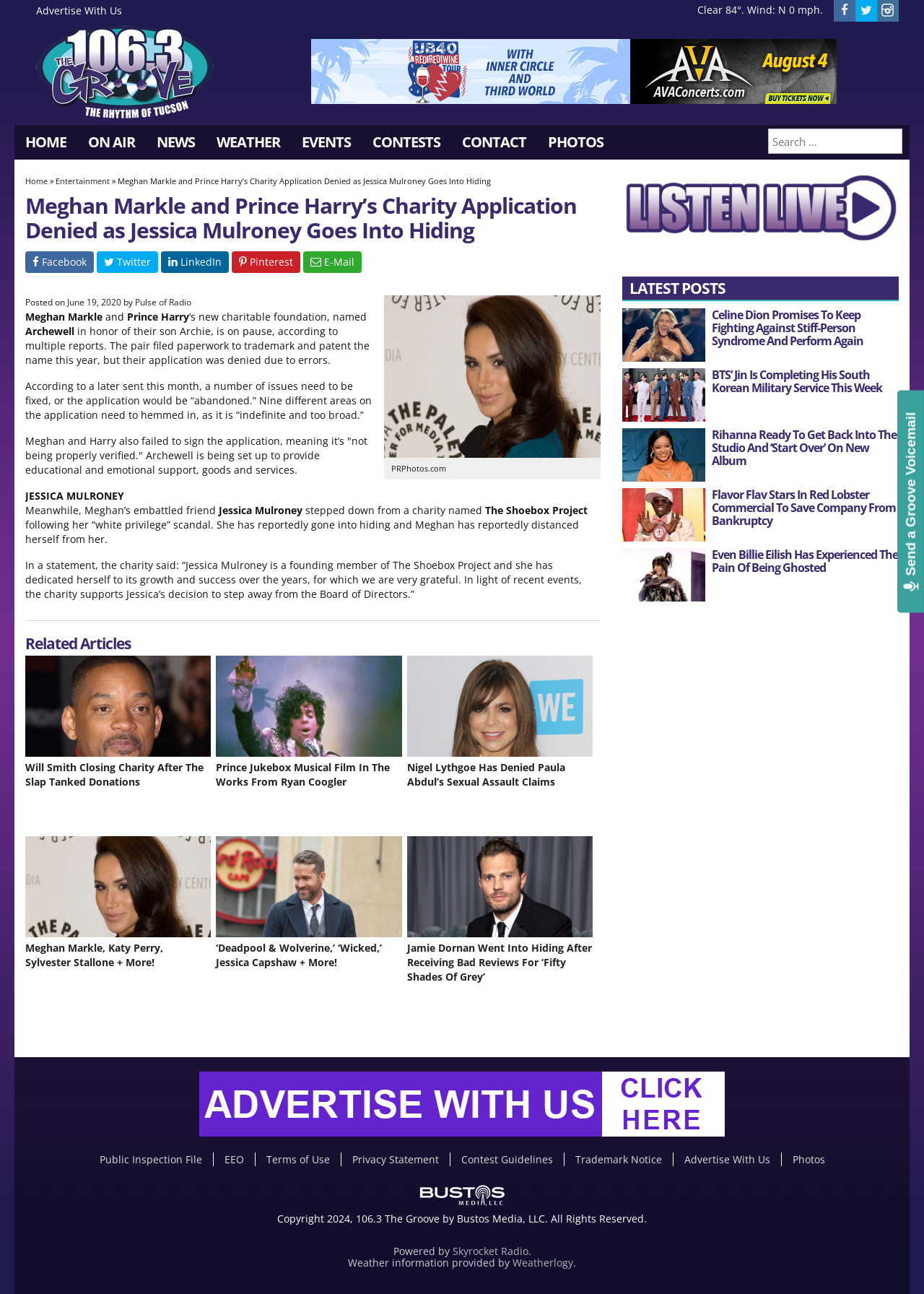Describe the entire webpage, focusing on both content and design.

This webpage appears to be a news article from 106.3 The Groove, a radio station. At the top of the page, there is a navigation menu with links to "HOME", "ON AIR", "NEWS", "WEATHER", "EVENTS", "CONTESTS", "CONTACT", and "PHOTOS". Below this menu, there is a search bar and a link to "Advertise With Us".

The main article is titled "Meghan Markle and Prince Harry’s Charity Application Denied as Jessica Mulroney Goes Into Hiding". The article is divided into several sections, with headings and paragraphs of text. There are also several images and links to share the article on social media platforms.

To the right of the article, there is a section with a heading "Related Articles", which lists several links to other news articles. Below this section, there is a complementary section with a link to "Listen Live" to the radio station.

At the very top of the page, there is a link to the current weather, with an icon representing the weather condition. There are also several social media icons and a link to "106.3 The Groove" with an image of the radio station's logo.